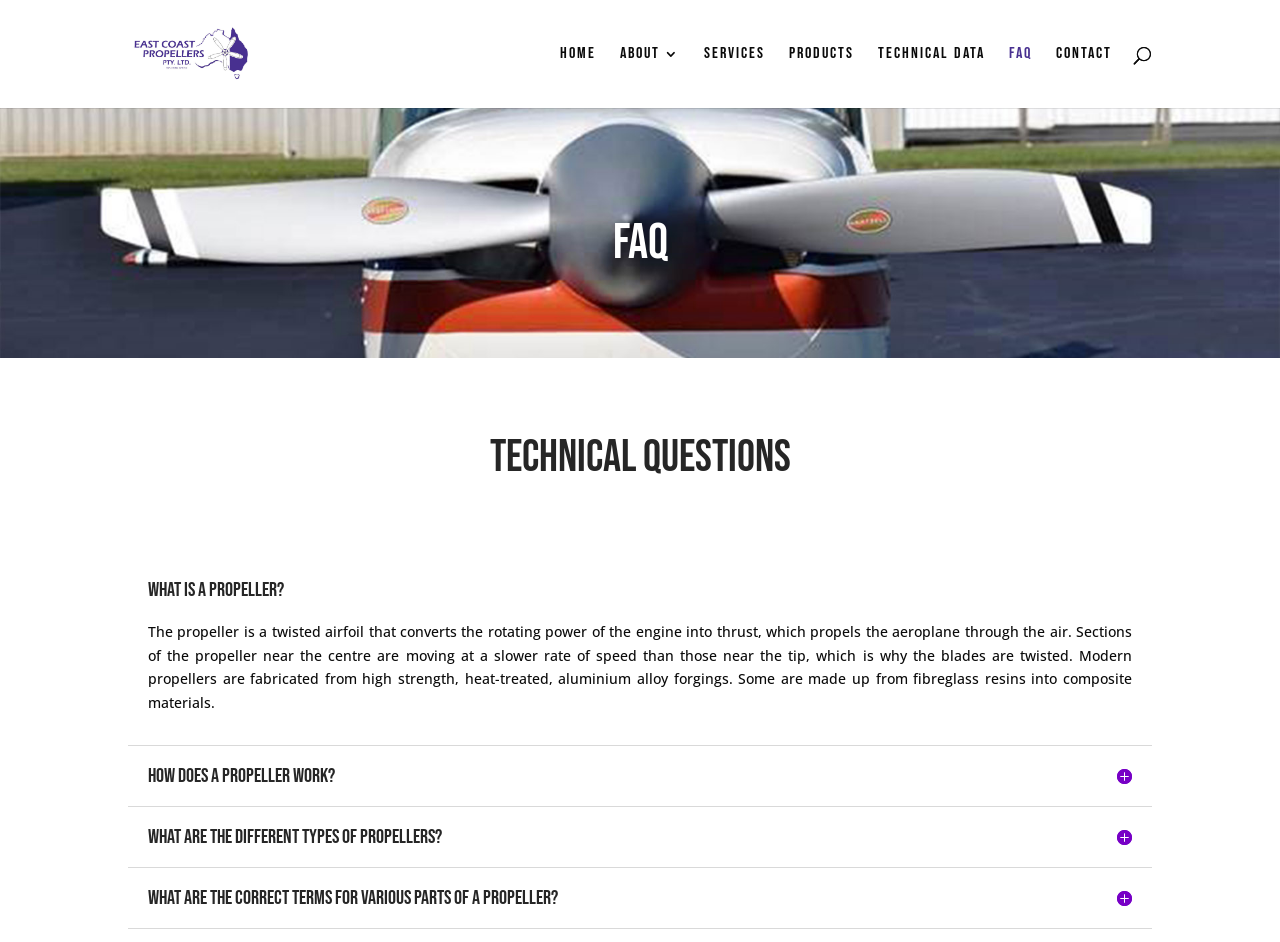From the details in the image, provide a thorough response to the question: What is the purpose of a propeller?

According to the webpage, a propeller is a twisted airfoil that converts the rotating power of the engine into thrust, which propels the aeroplane through the air.